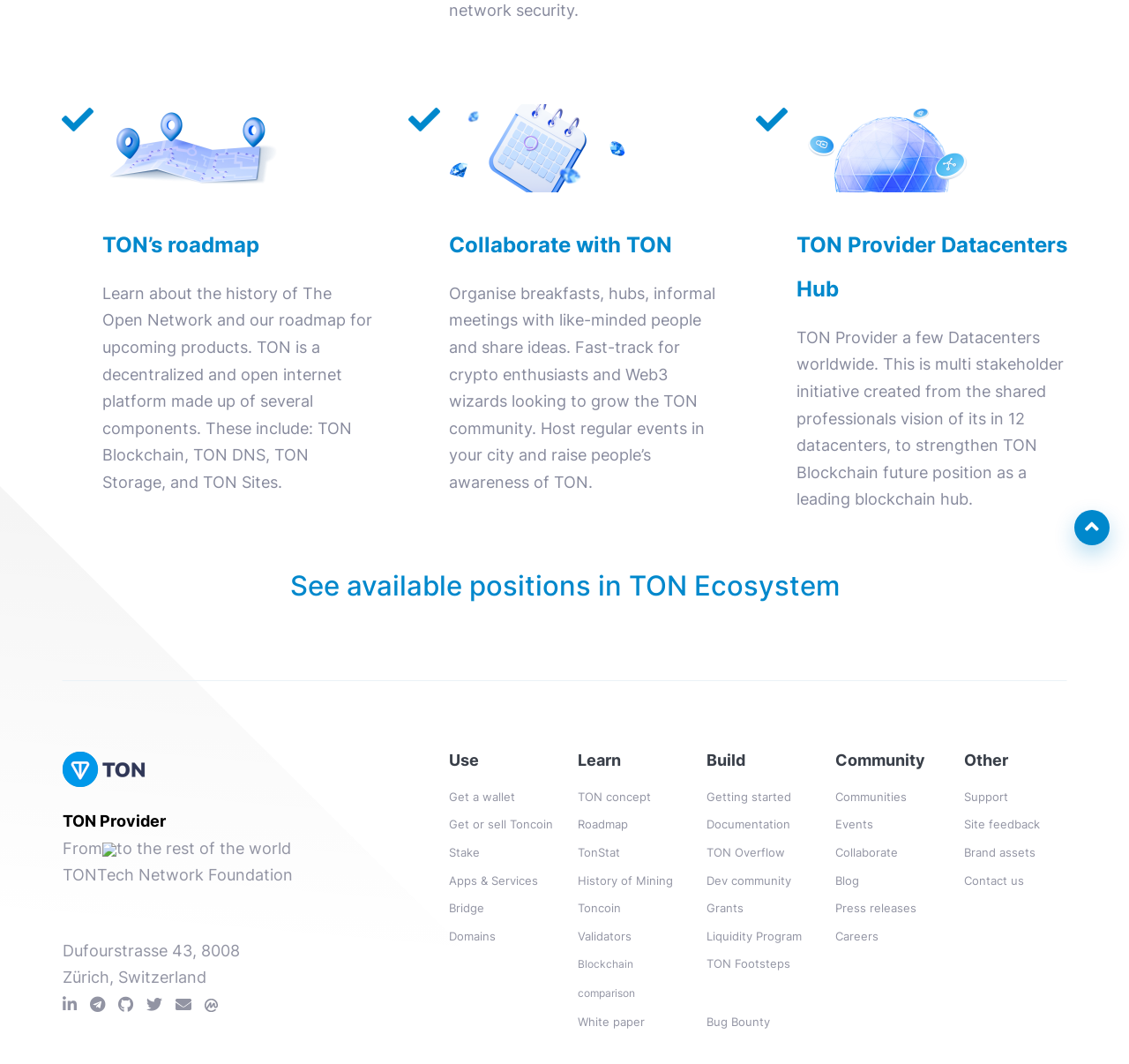Locate the bounding box of the UI element based on this description: "Collaborate with TON". Provide four float numbers between 0 and 1 as [left, top, right, bottom].

[0.398, 0.21, 0.596, 0.251]